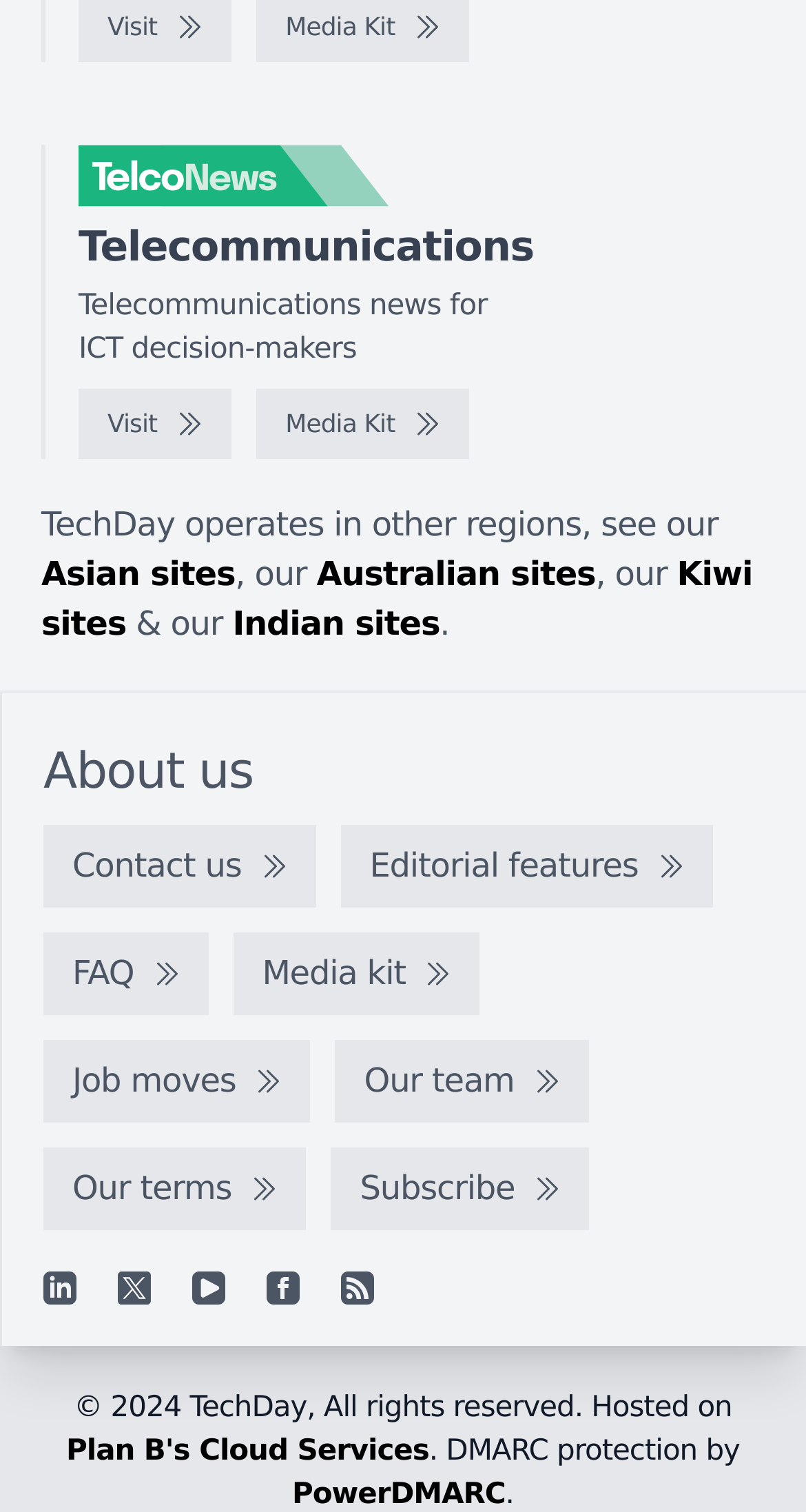Identify the bounding box coordinates of the clickable section necessary to follow the following instruction: "Read our stories". The coordinates should be presented as four float numbers from 0 to 1, i.e., [left, top, right, bottom].

None